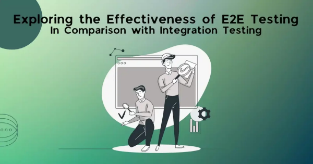Analyze the image and deliver a detailed answer to the question: What is the stylized illustration behind the figures?

Behind the two figures, there is a stylized illustration of a computer screen, emphasizing the focus on testing methodologies in a digital environment, which is relevant to the theme of software testing.